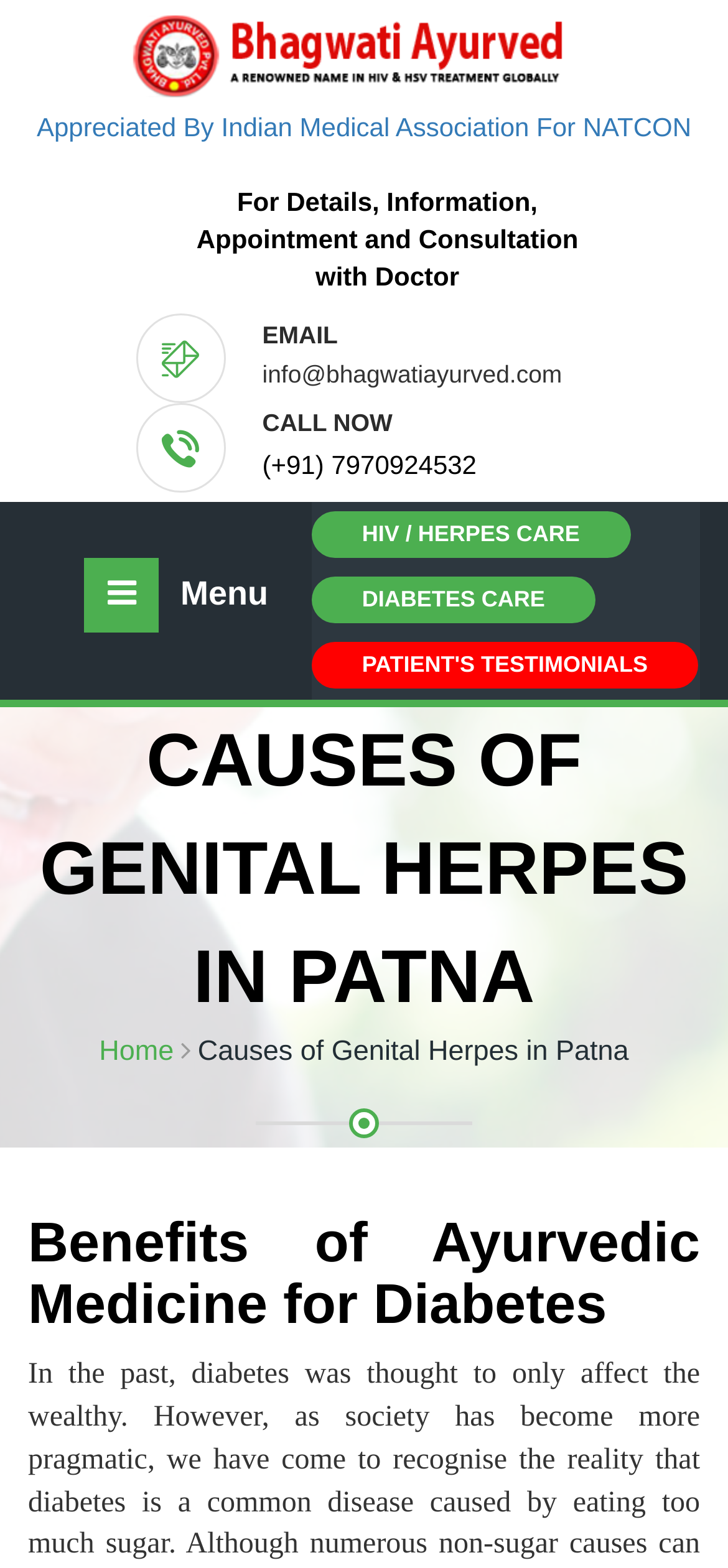Ascertain the bounding box coordinates for the UI element detailed here: "Diabetes Care". The coordinates should be provided as [left, top, right, bottom] with each value being a float between 0 and 1.

[0.428, 0.367, 0.818, 0.397]